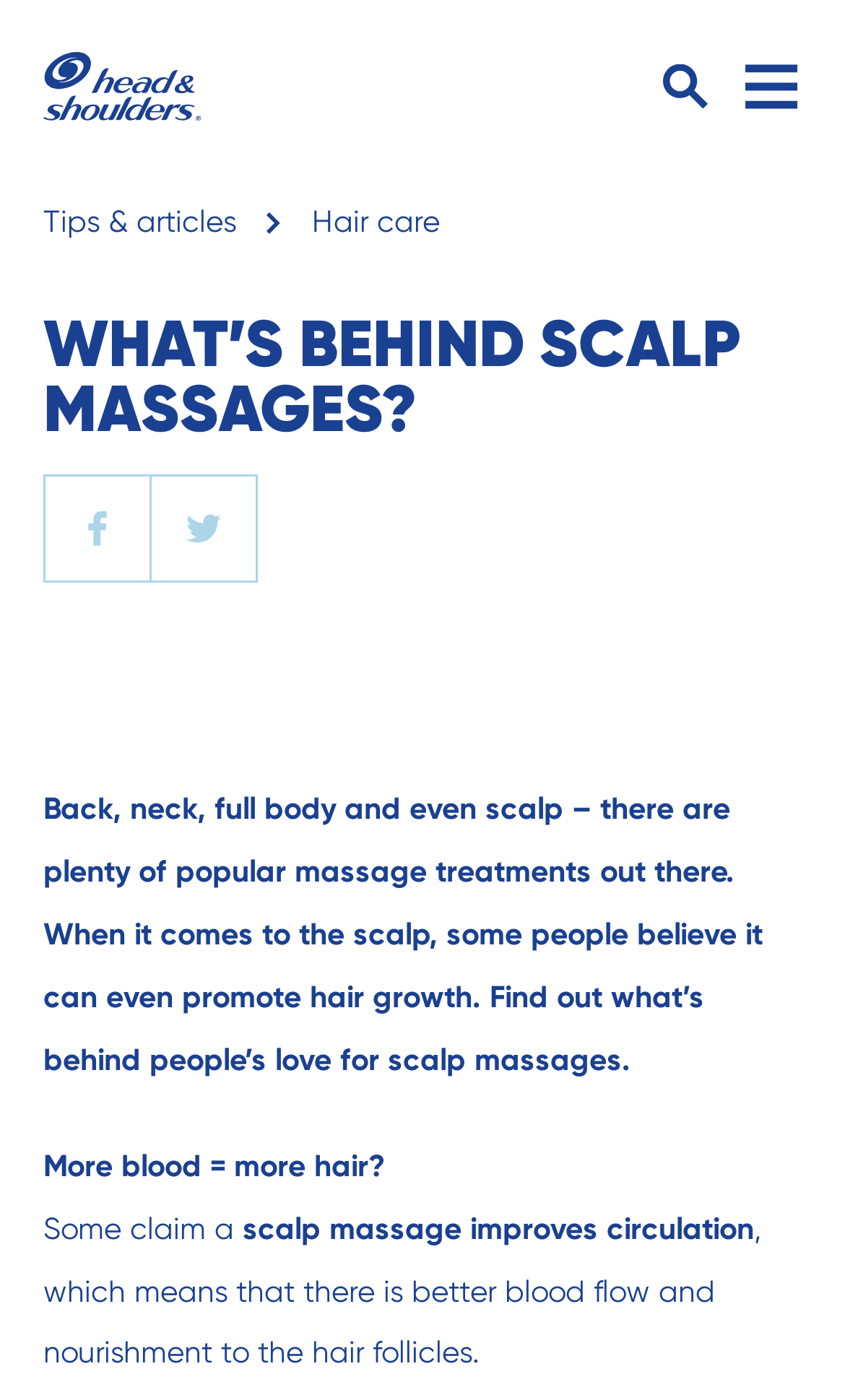Give a detailed account of the webpage.

The webpage is about the benefits of scalp massages, particularly in promoting hair growth. At the top, there is a banner with a back icon, close icon, and a link to "Head & Shoulders" with its logo. On the right side of the banner, there are two search icons and a close icon. Below the banner, there are three links: "Tips & articles", "Hair care", and an empty link with an image.

The main content of the webpage starts with a heading "WHAT'S BEHIND SCALP MASSAGES?" followed by a paragraph of text that explains the popularity of scalp massages and their potential benefits for hair growth. Below this paragraph, there are two buttons for social media platforms, Facebook and Twitter, each with its respective icon.

The webpage then continues with a series of short paragraphs, each discussing a specific aspect of scalp massages. The first paragraph mentions the idea that increased blood flow to the scalp can promote hair growth. The next two paragraphs elaborate on this idea, with the second paragraph highlighting the potential benefits of improved circulation to the hair follicles.